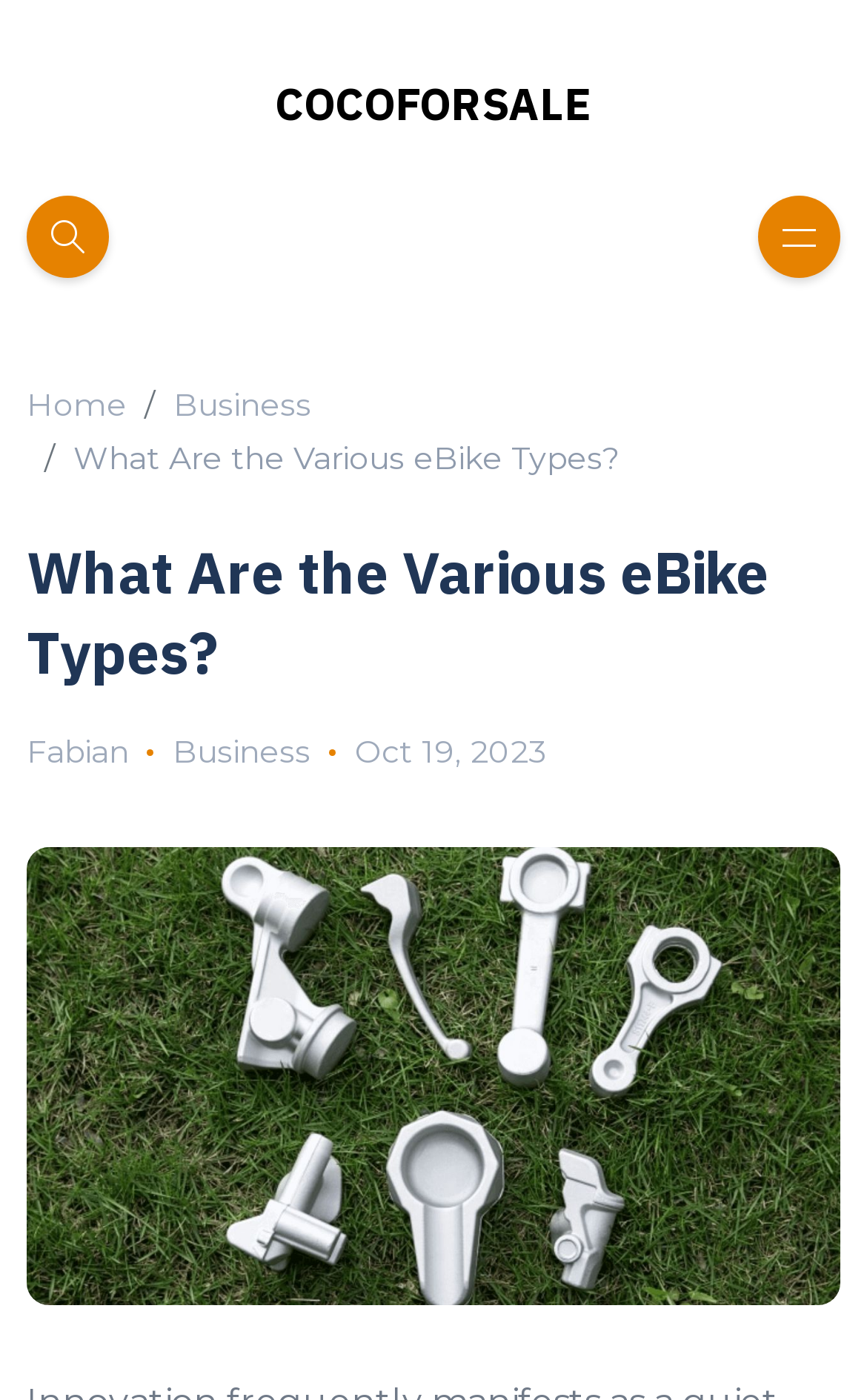What is the navigation menu item before 'Business'? Using the information from the screenshot, answer with a single word or phrase.

Home